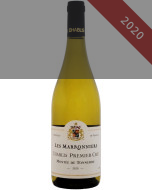Provide a thorough description of the image presented.

The image features a bottle of wine from the Les Marronniers estate, specifically the Chablis Premier Cru Montee de Tonnerre, vintage 2020. The bottle is elegantly designed, showcasing a classic white wine shape with a distinct label that includes the estate's emblem and key details about the wine. The label highlights the prestigious designation of "Premier Cru," indicating a high-quality wine from the Chablis region of France, known for its exceptional terroir and Chardonnay grapes. The wine is presented against a simple backdrop, emphasizing its sophistication and quality. This particular vintage reflects the meticulous craftsmanship and vineyard selection that is essential in producing premium wines.